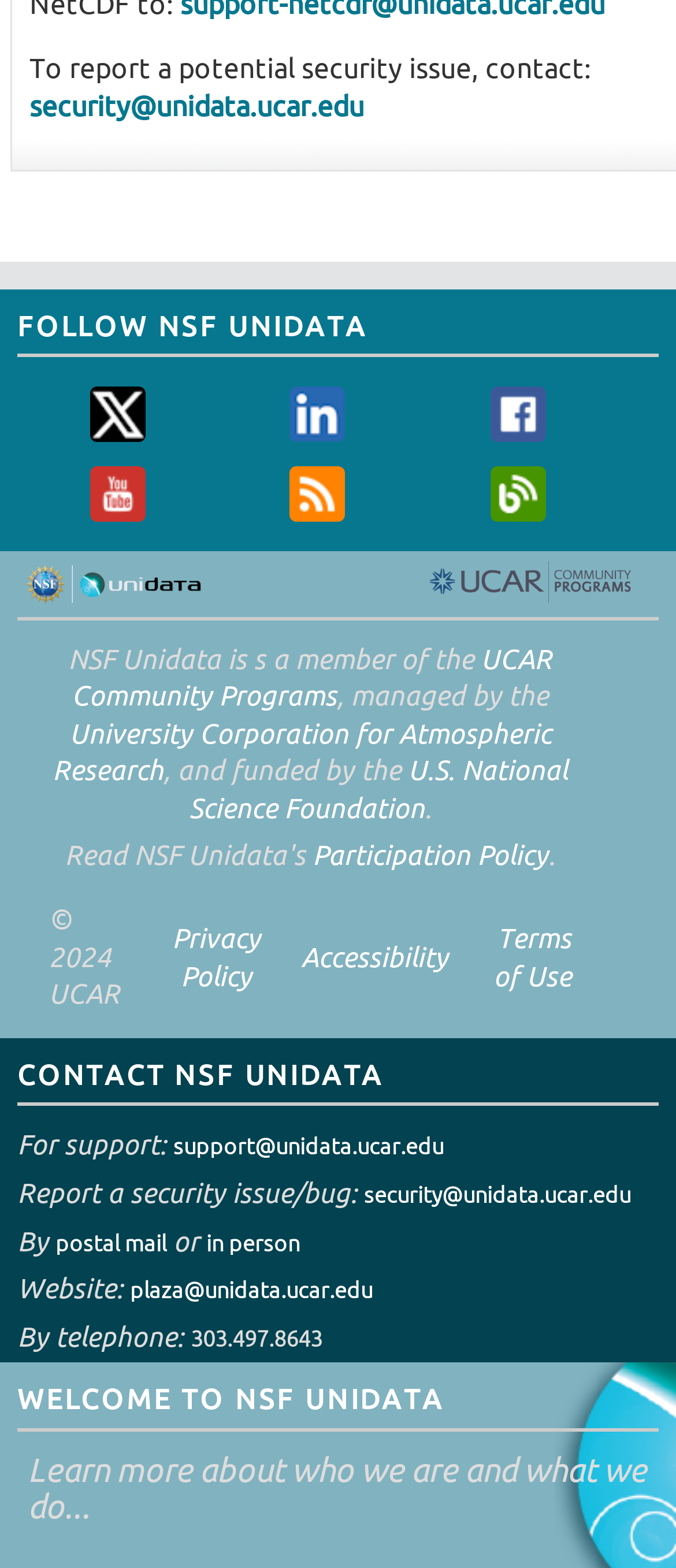Please study the image and answer the question comprehensively:
What is the email address for general support?

I found the email address for general support by reading the static text 'For support:' and the corresponding link 'support@unidata.ucar.edu'.